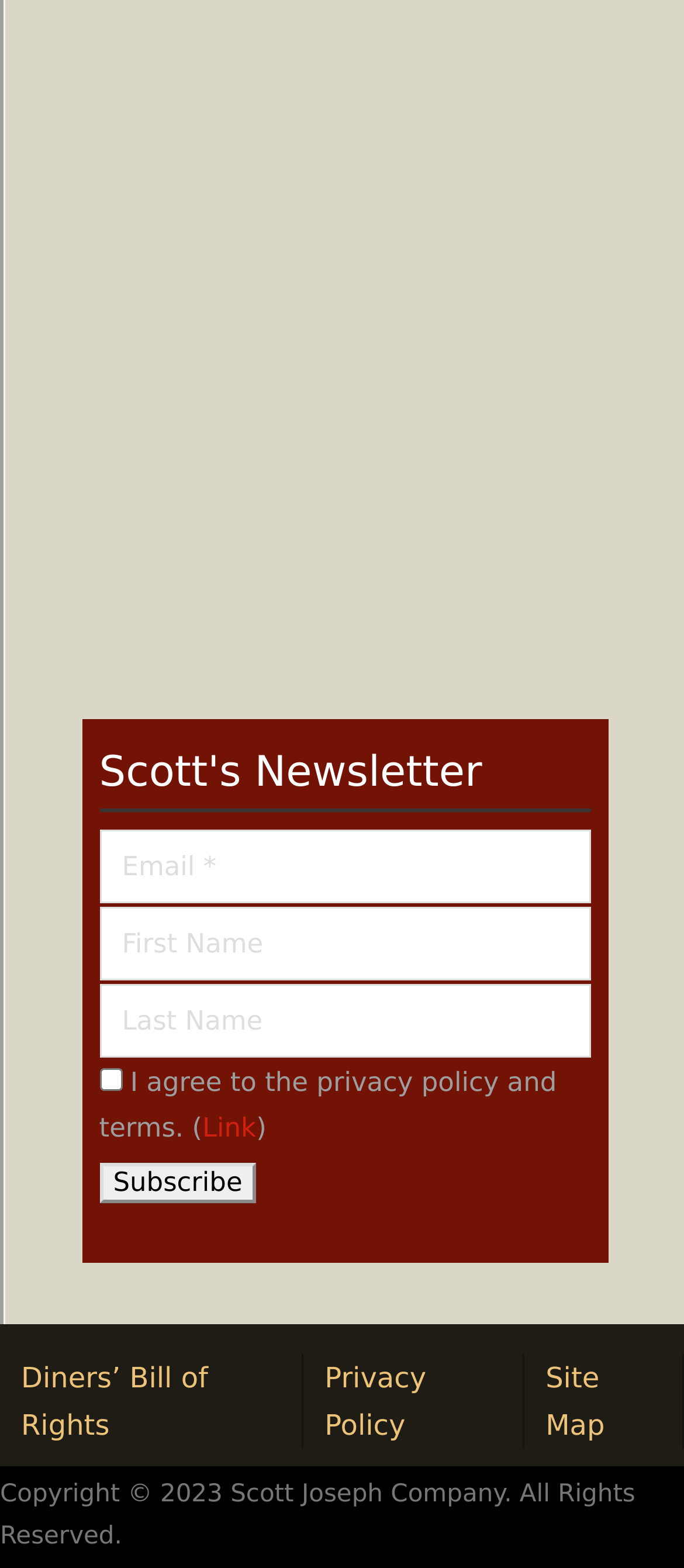Please identify the bounding box coordinates of the clickable area that will allow you to execute the instruction: "Click send".

None